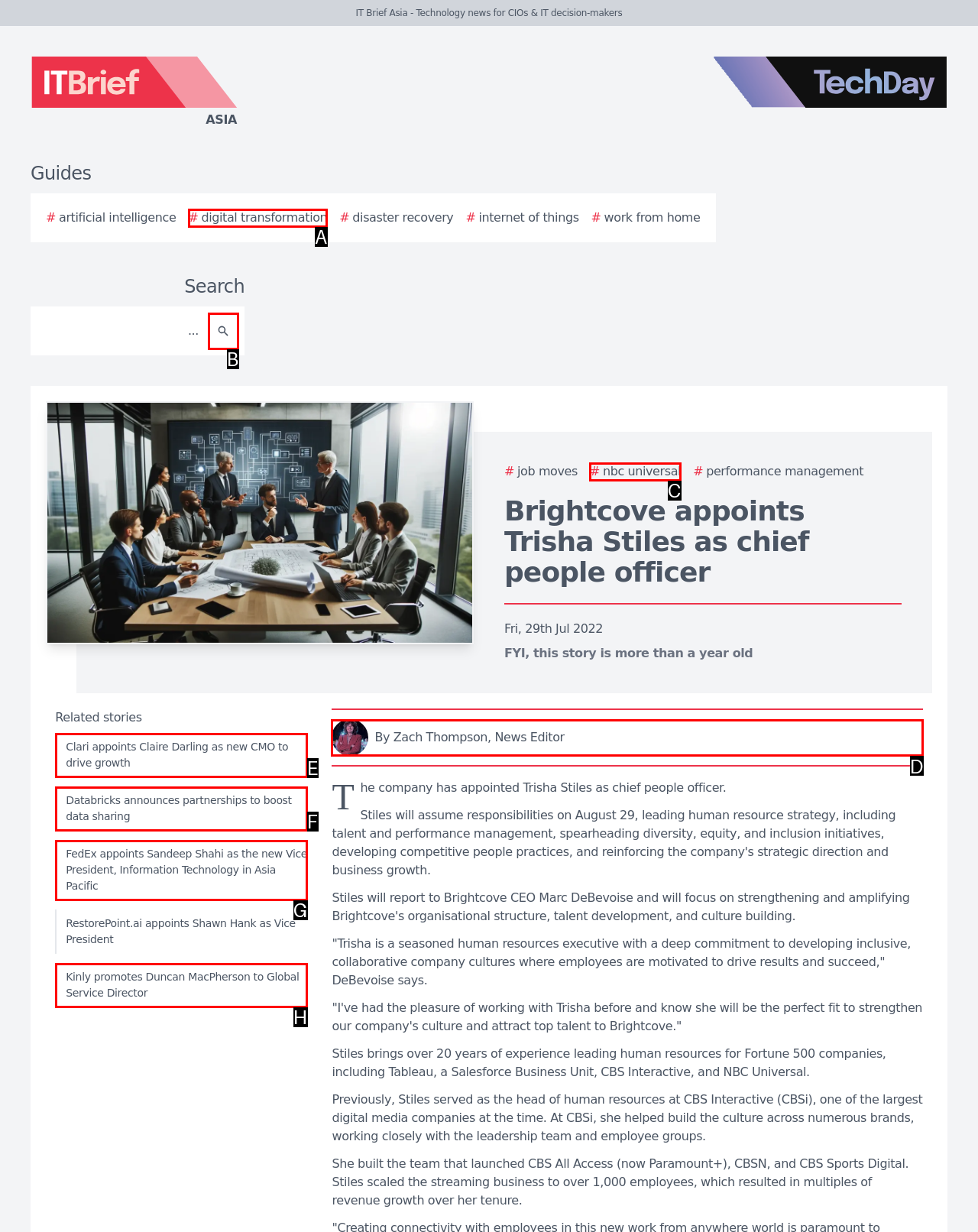Select the correct HTML element to complete the following task: Check out the author's profile
Provide the letter of the choice directly from the given options.

D